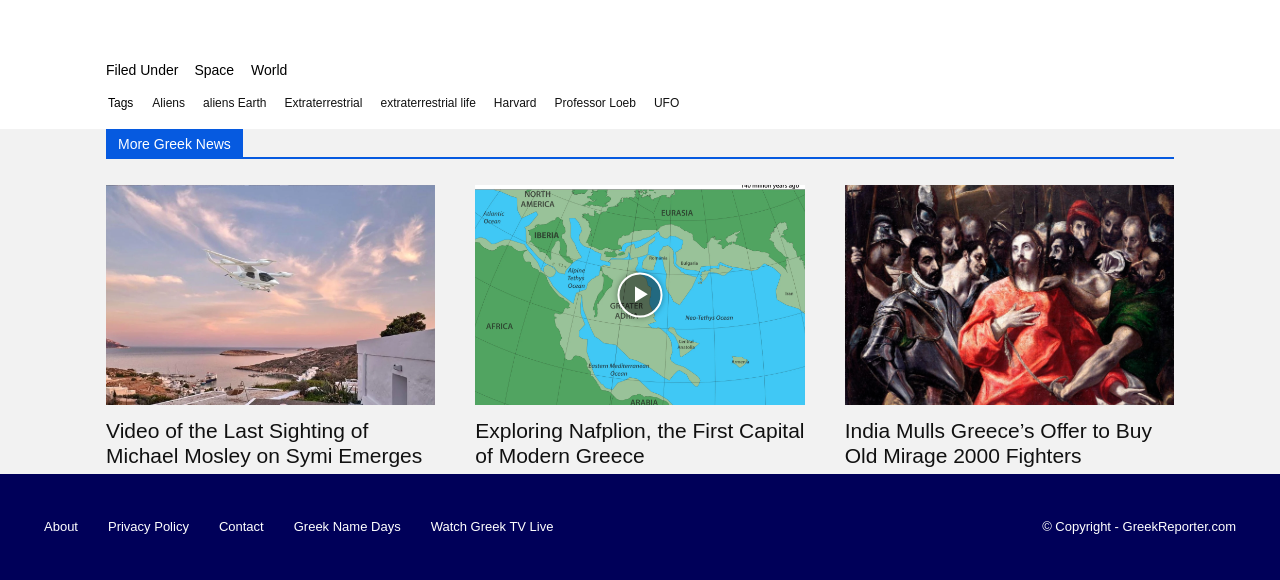Give a one-word or short phrase answer to this question: 
What is the topic of the news 'India Mulls Greece’s Offer to Buy Old Mirage 2000 Fighters'?

Defense